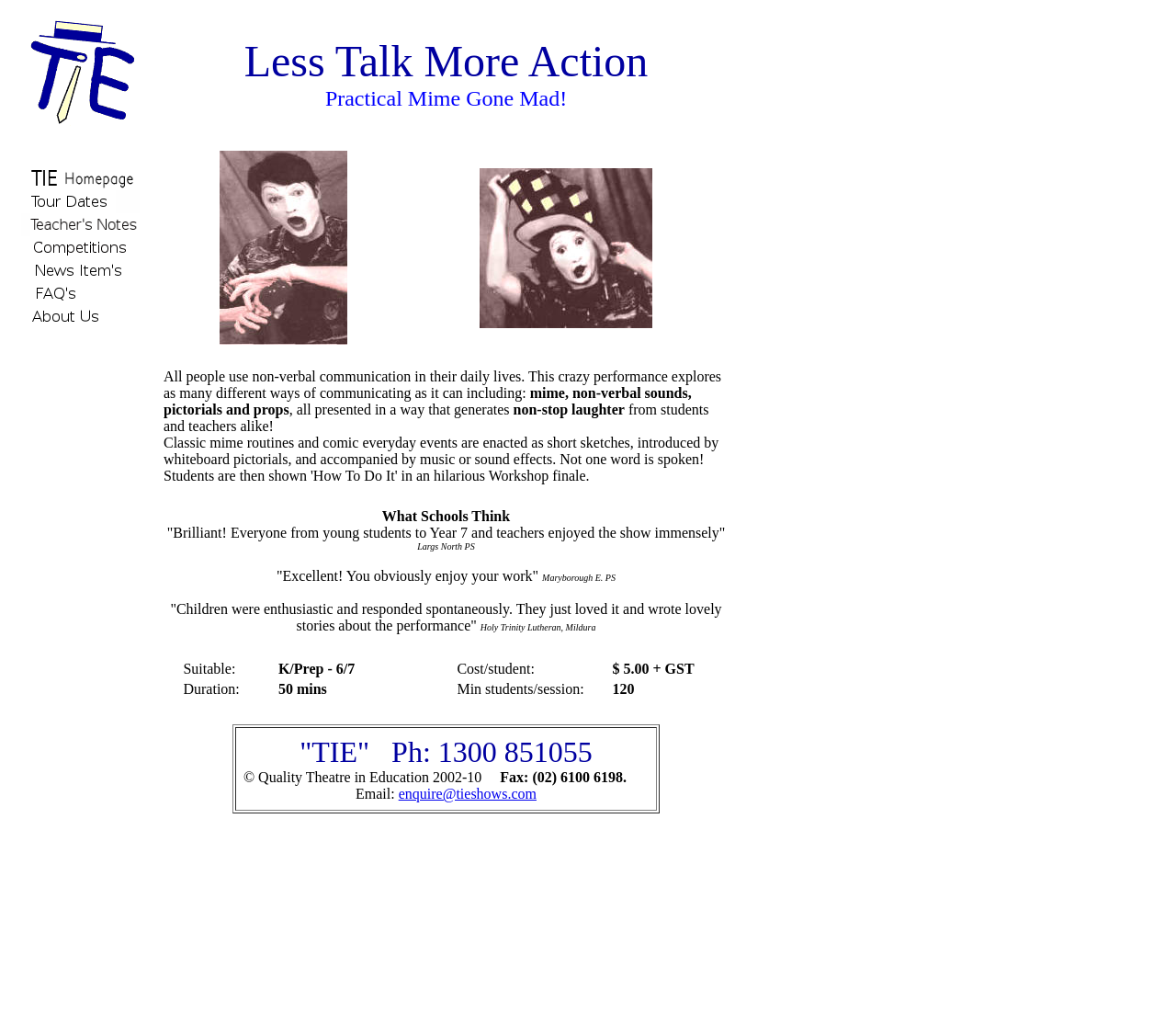Please identify the bounding box coordinates of the element's region that I should click in order to complete the following instruction: "Read the testimonials from schools". The bounding box coordinates consist of four float numbers between 0 and 1, i.e., [left, top, right, bottom].

[0.235, 0.561, 0.461, 0.577]